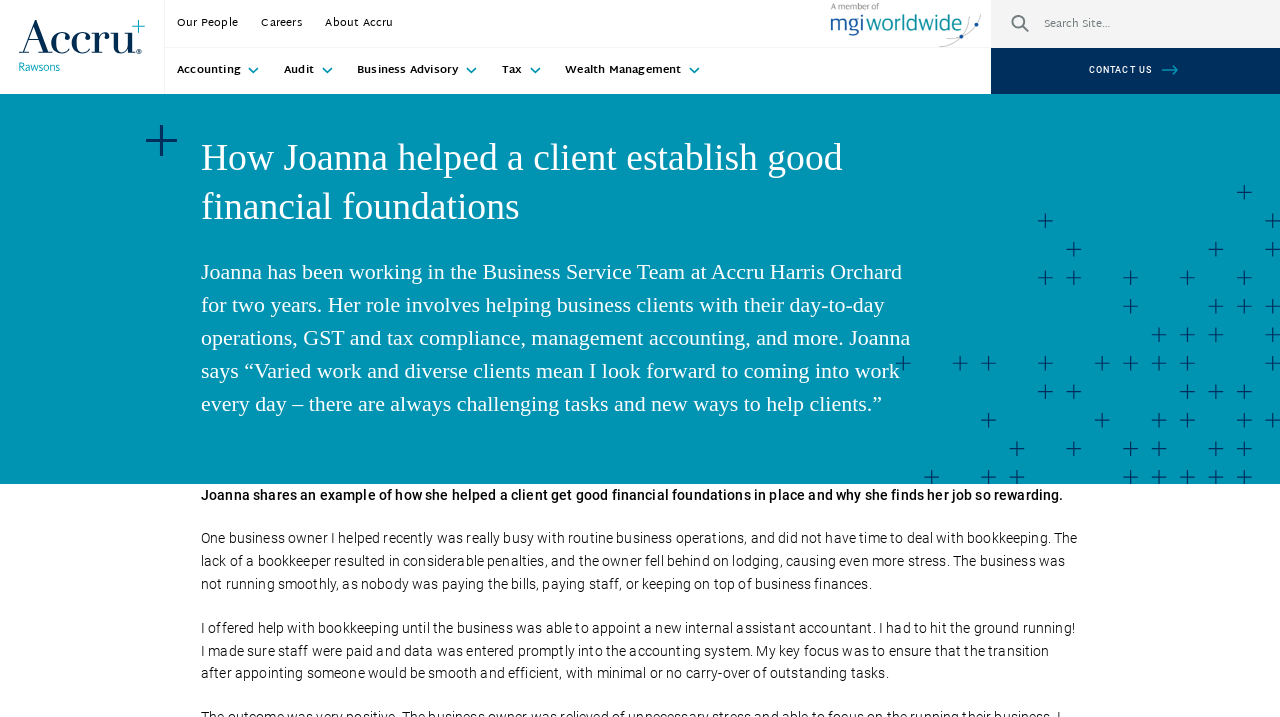Kindly determine the bounding box coordinates of the area that needs to be clicked to fulfill this instruction: "Read about 'How Joanna helped a client establish good financial foundations'".

[0.157, 0.186, 0.72, 0.322]